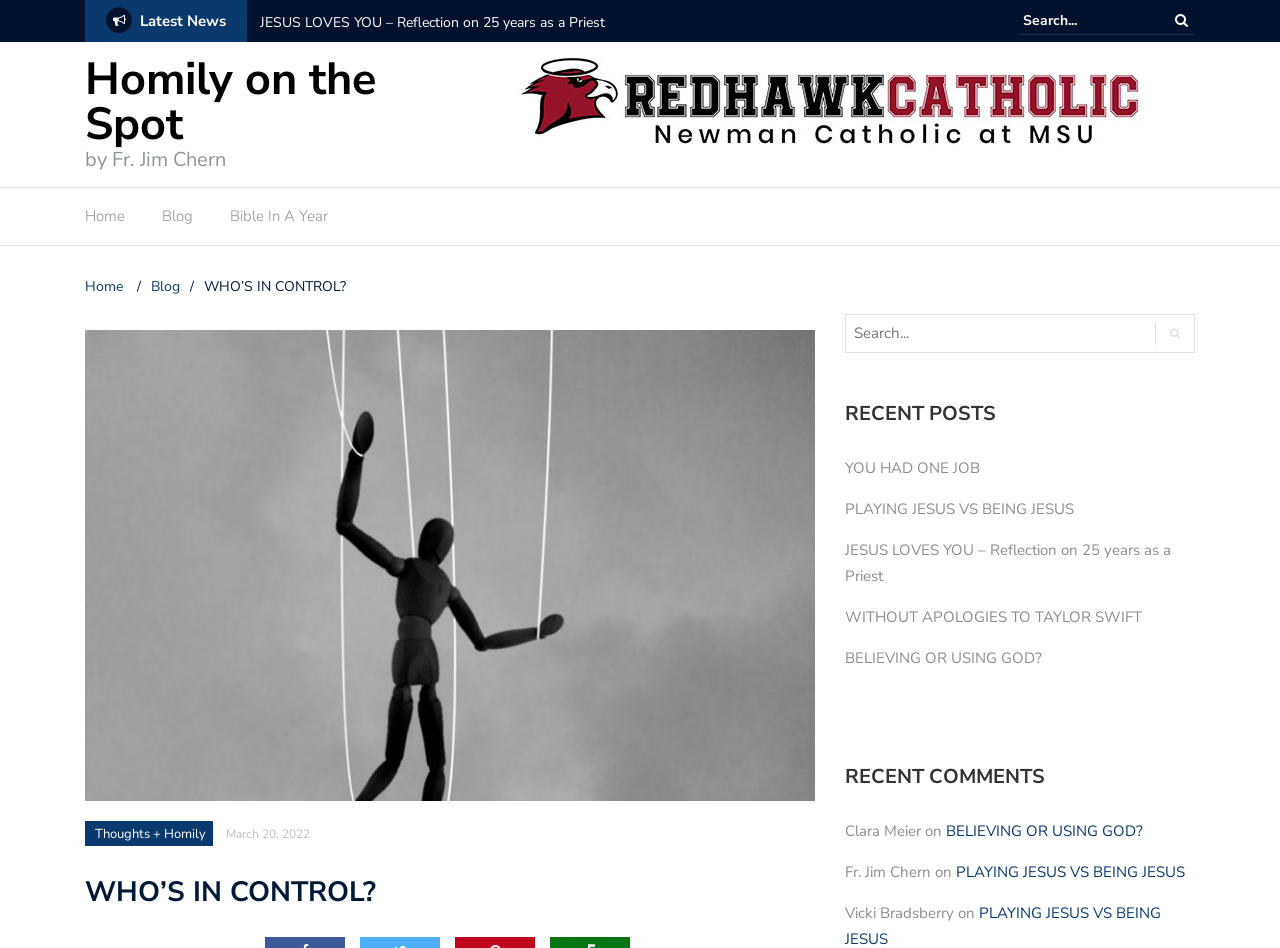Locate the bounding box coordinates of the segment that needs to be clicked to meet this instruction: "Search for something".

[0.797, 0.0, 0.934, 0.037]